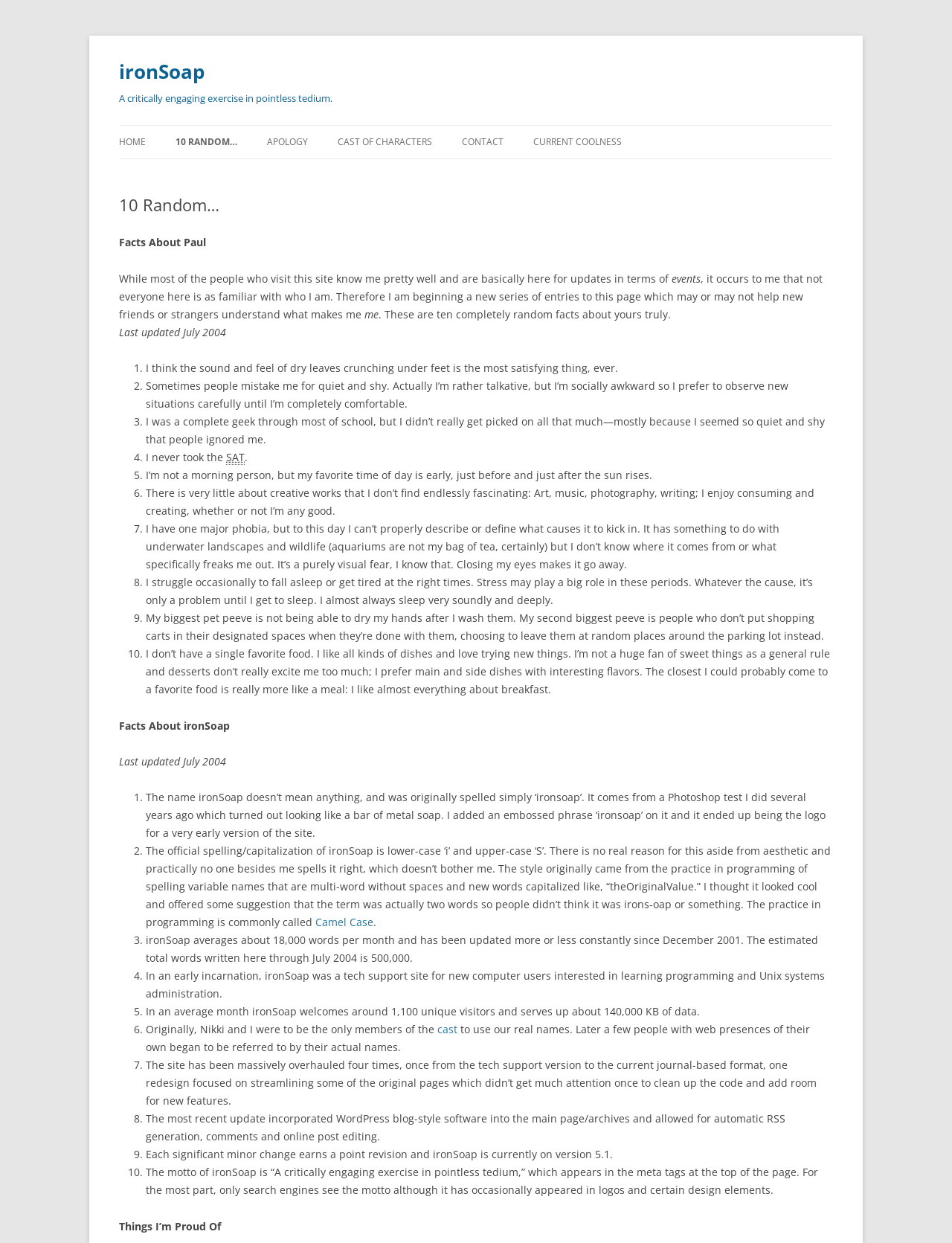From the screenshot, find the bounding box of the UI element matching this description: "10 Random…". Supply the bounding box coordinates in the form [left, top, right, bottom], each a float between 0 and 1.

[0.184, 0.101, 0.249, 0.128]